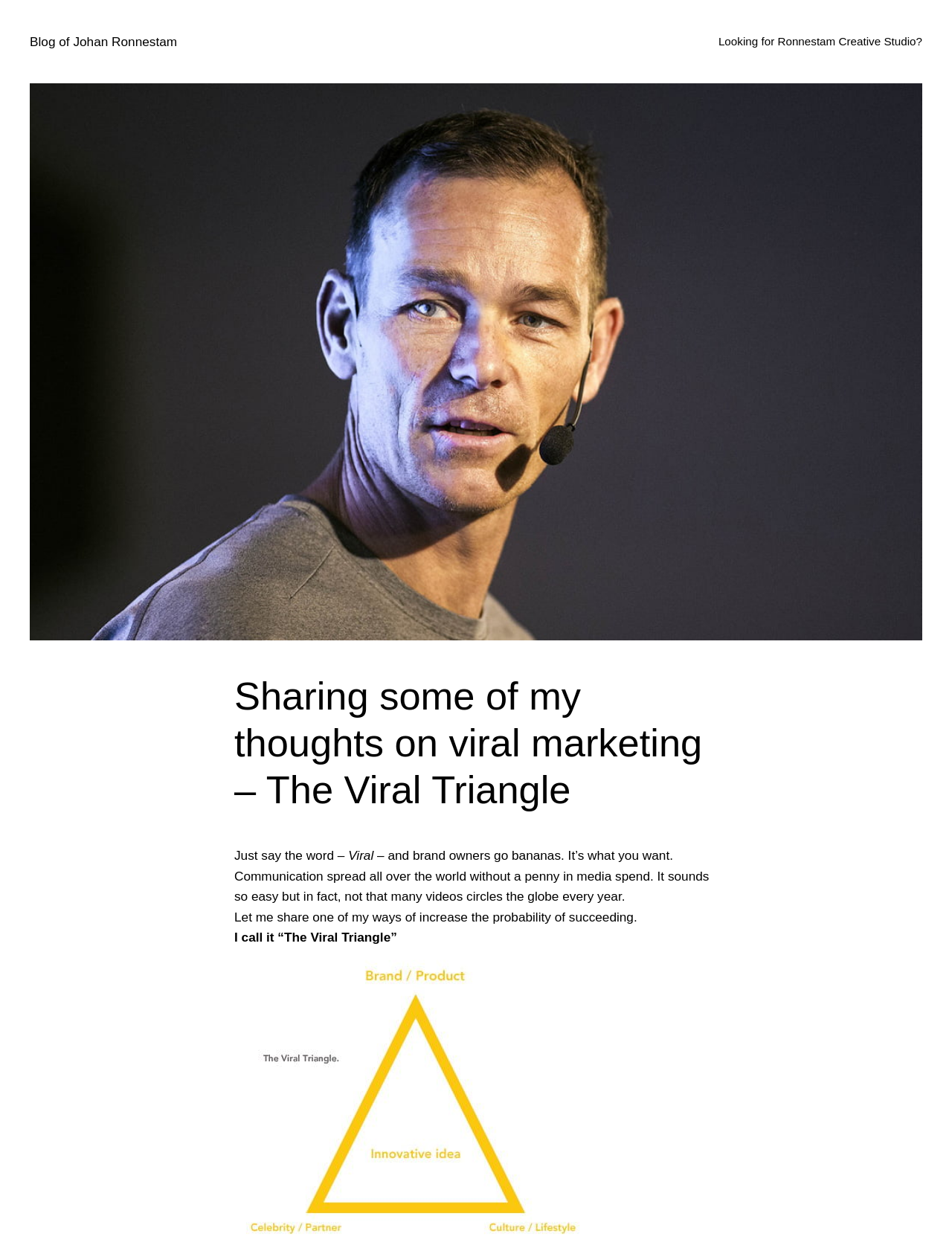Respond to the question below with a single word or phrase:
What is the position of the menu on the webpage?

Top right